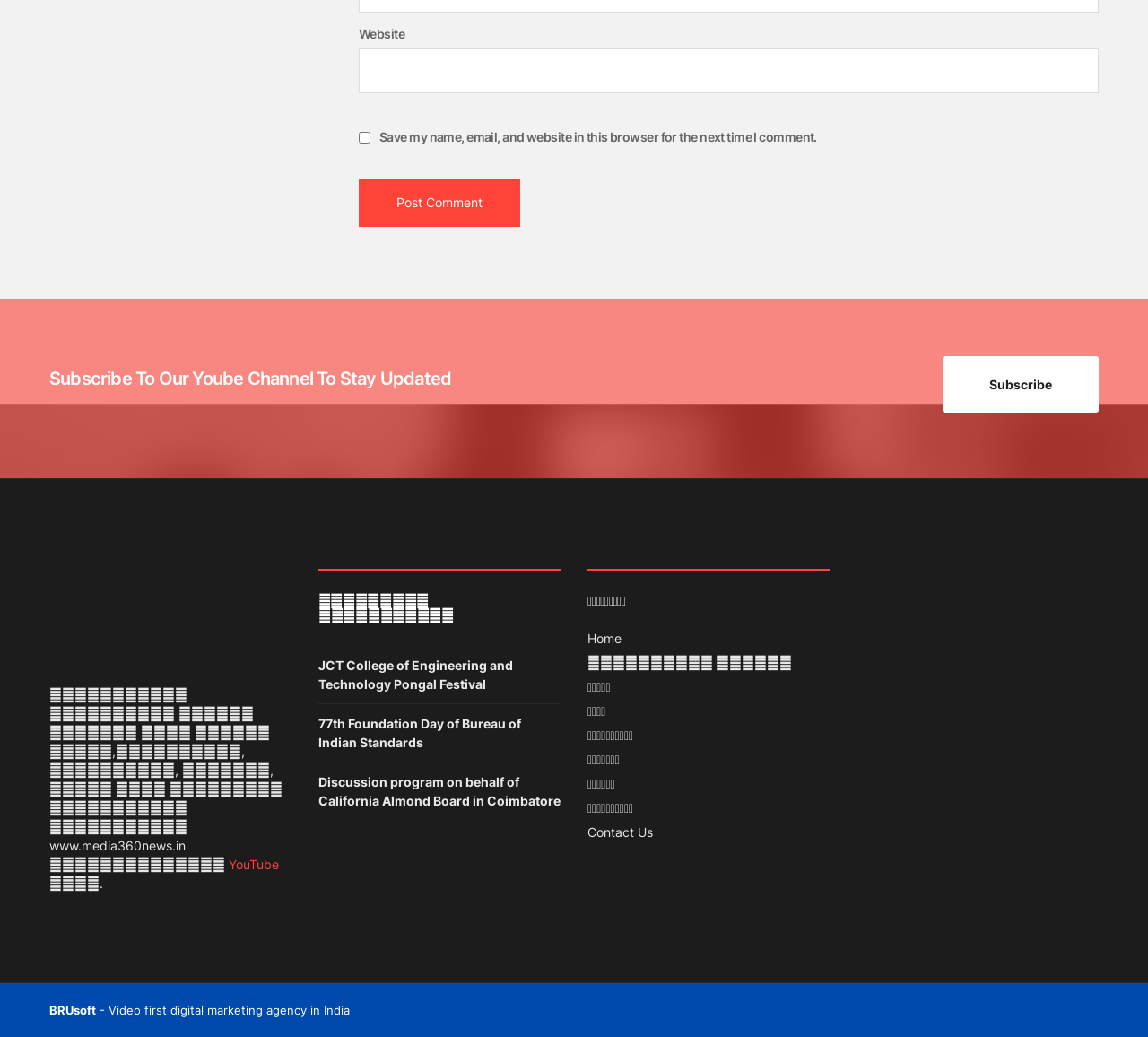Respond to the question below with a single word or phrase:
What is the topic of the video mentioned in the link?

JCT College of Engineering and Technology Pongal Festival